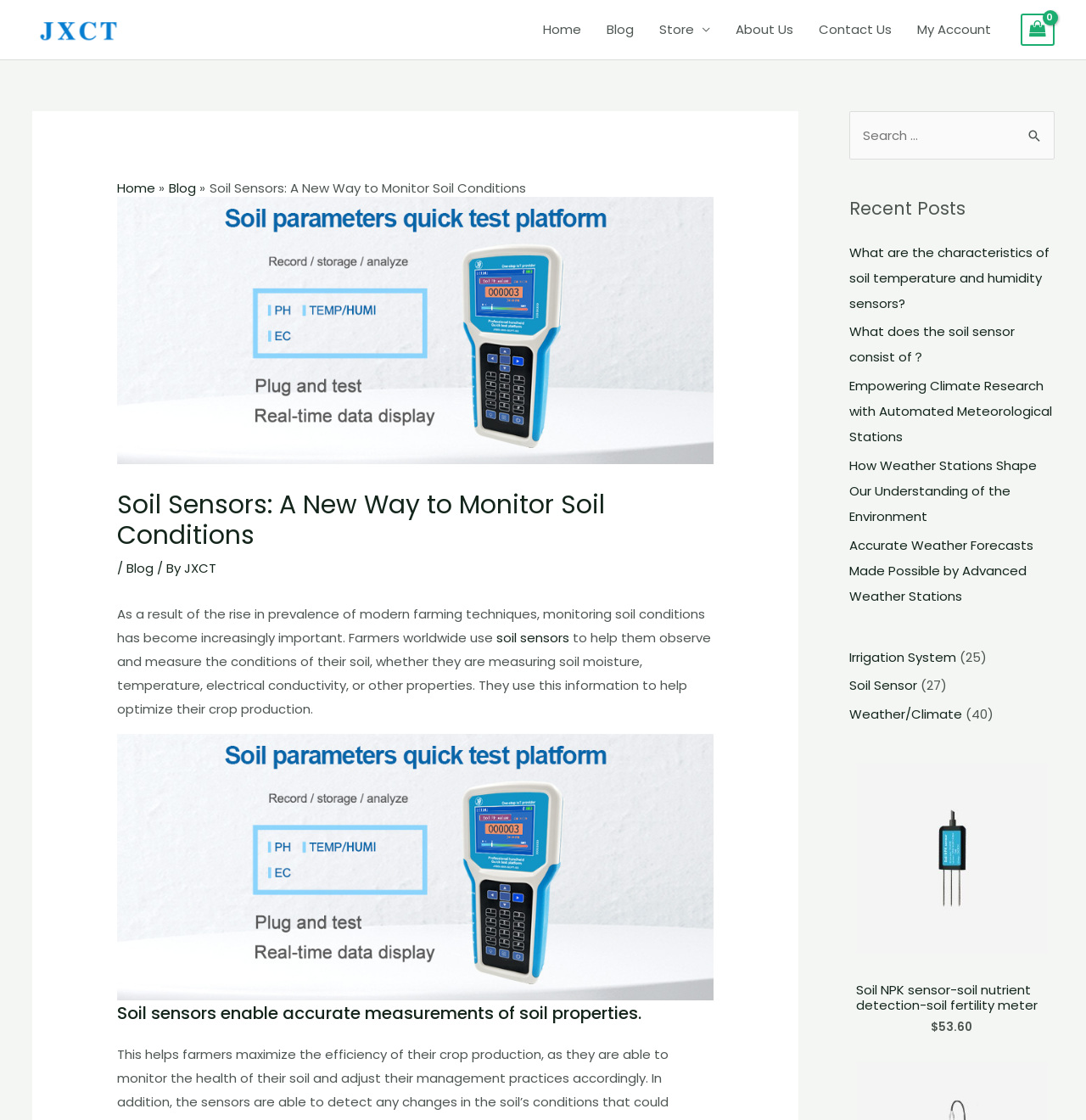Detail the features and information presented on the webpage.

This webpage is about soil sensors and their importance in modern farming techniques. At the top, there is a logo and a navigation menu with links to "Home", "Blog", "Store", "About Us", "Contact Us", and "My Account". Below the navigation menu, there is a breadcrumb trail showing the current page's location.

The main content of the page starts with a heading "Soil Sensors: A New Way to Monitor Soil Conditions" followed by a paragraph of text explaining the importance of monitoring soil conditions in modern farming. The text mentions that farmers use soil sensors to observe and measure soil properties such as moisture, temperature, and electrical conductivity.

To the right of the main content, there is a search bar with a search button. Below the search bar, there is a section titled "Recent Posts" with links to several blog articles related to soil sensors and weather stations.

Further down the page, there are three columns of links and images. The first column has links to products such as irrigation systems, soil sensors, and weather/climate-related products. The second column has images and descriptions of specific products, including a soil NPK sensor. The third column has prices and product information.

Throughout the page, there are several images, including a logo, a breadcrumb trail icon, and product images. The overall layout is organized, with clear headings and concise text.